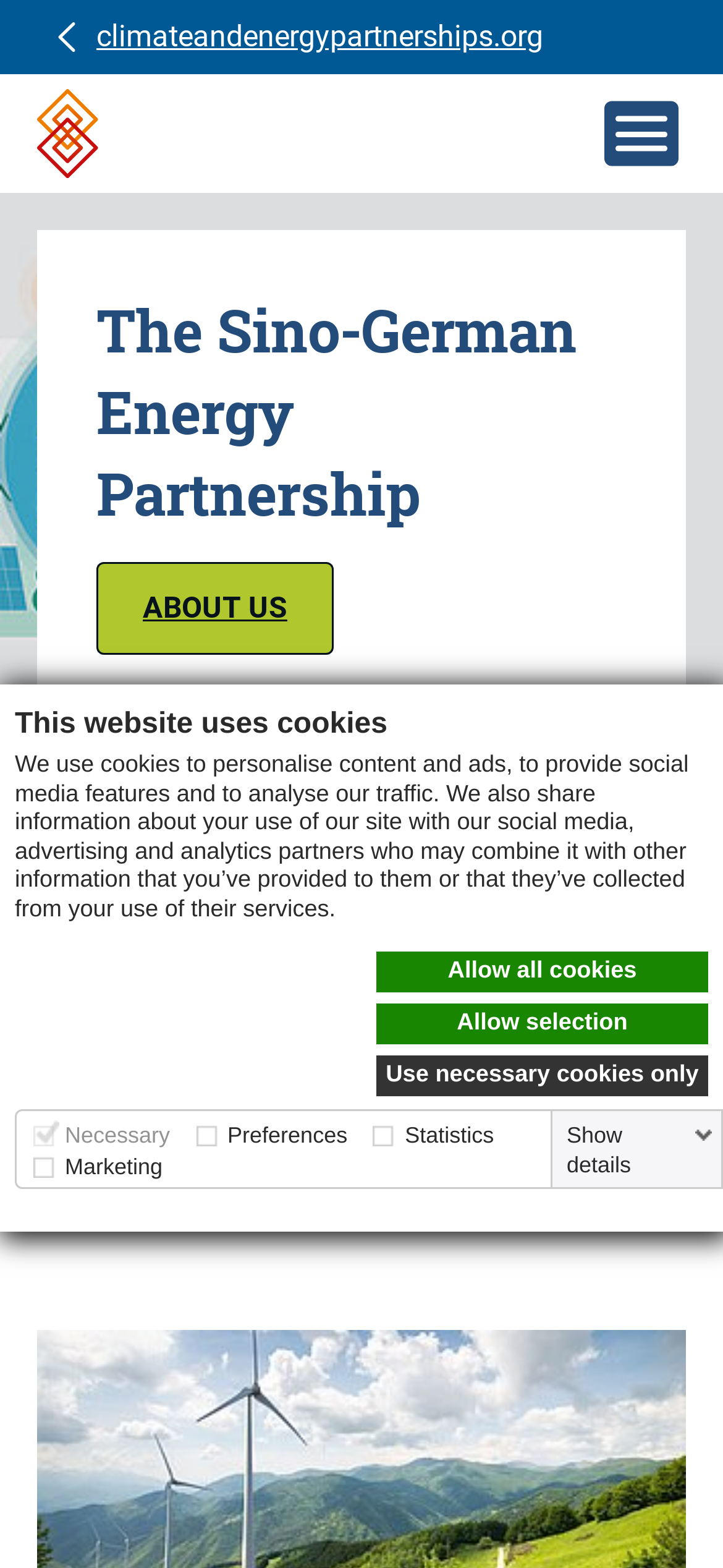Give a short answer using one word or phrase for the question:
What is the name of the partnership?

Sino-German Energy Partnership